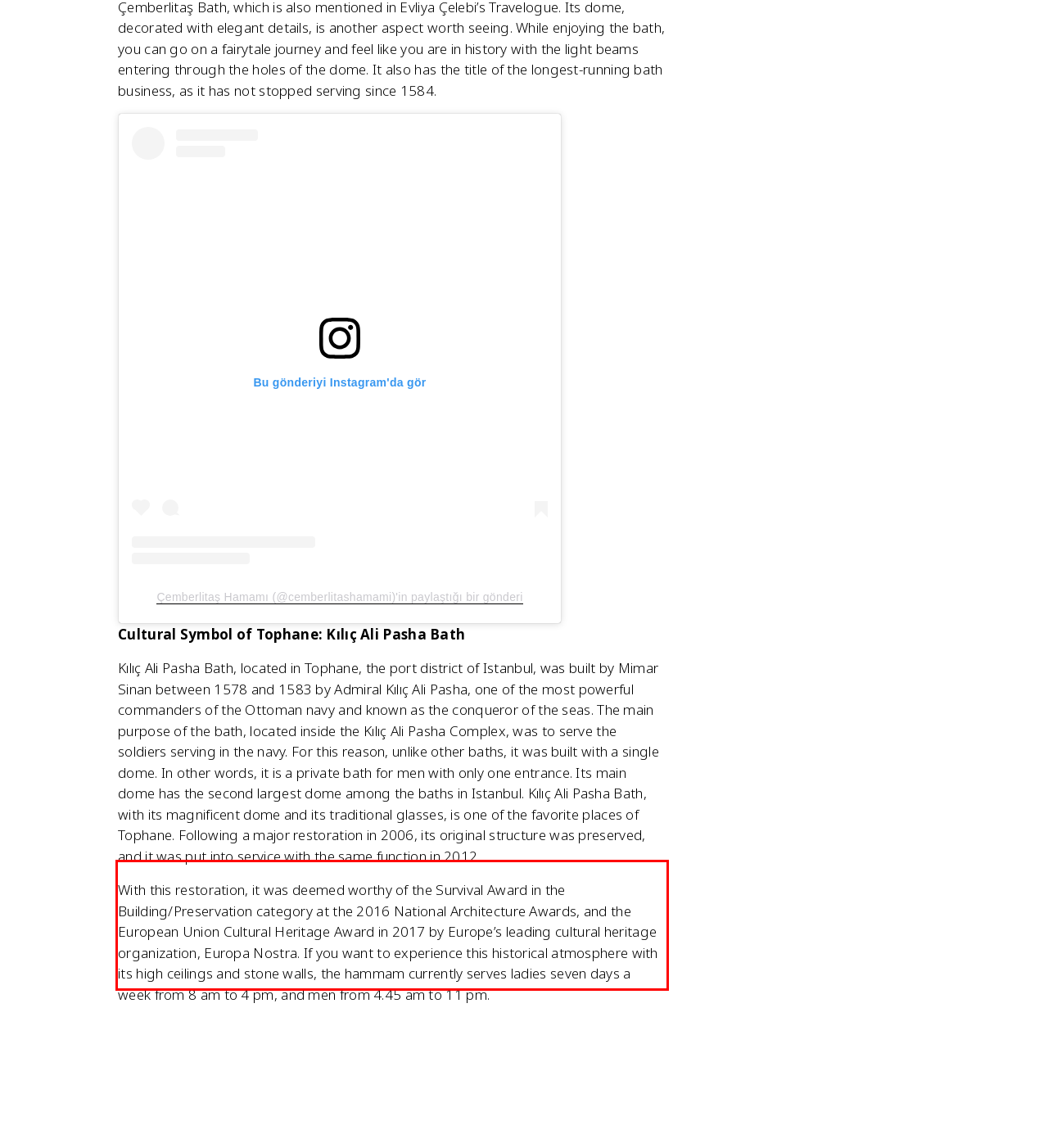Perform OCR on the text inside the red-bordered box in the provided screenshot and output the content.

With this restoration, it was deemed worthy of the Survival Award in the Building/Preservation category at the 2016 National Architecture Awards, and the European Union Cultural Heritage Award in 2017 by Europe’s leading cultural heritage organization, Europa Nostra. If you want to experience this historical atmosphere with its high ceilings and stone walls, the hammam currently serves ladies seven days a week from 8 am to 4 pm, and men from 4.45 am to 11 pm.